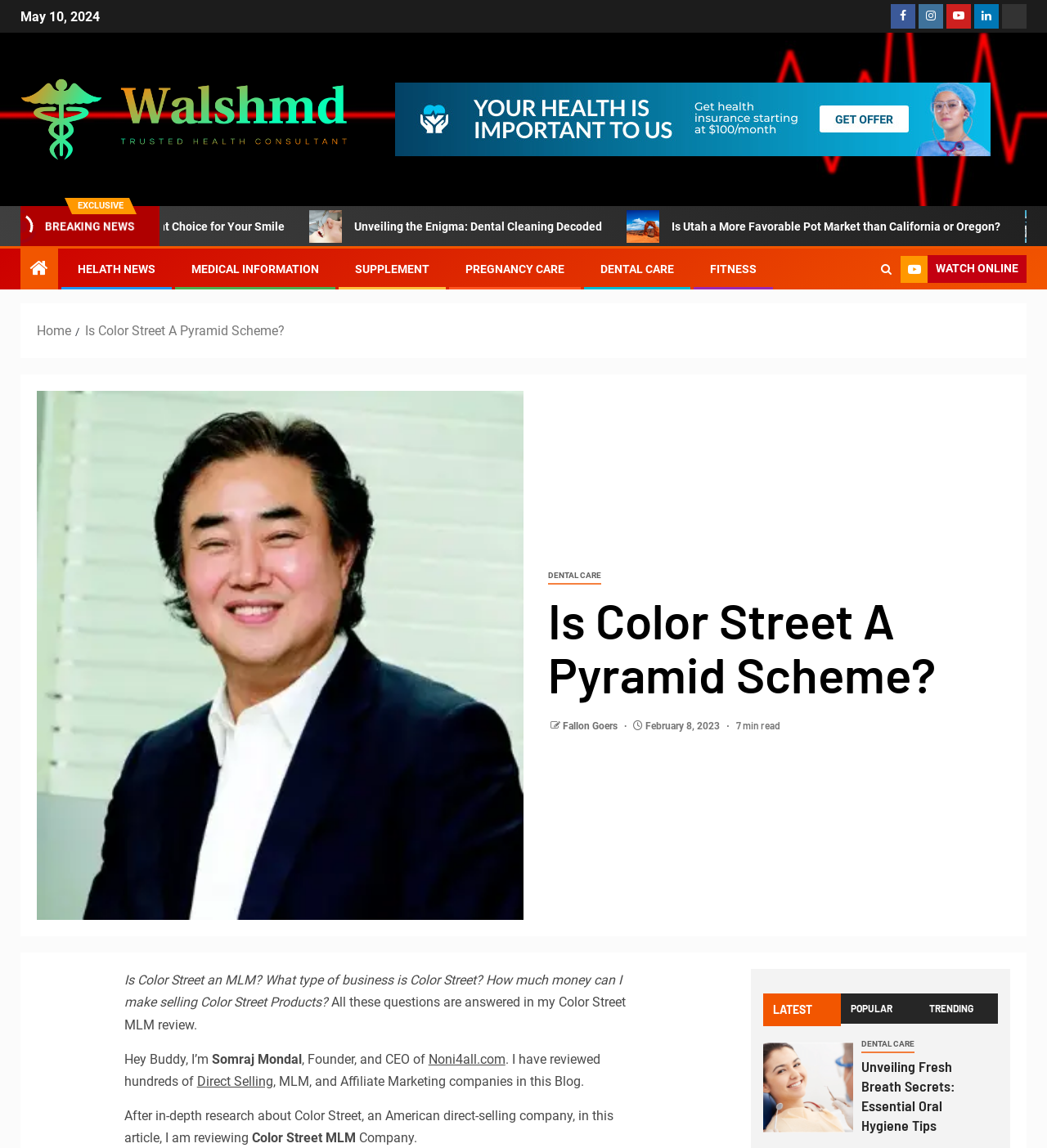Determine the coordinates of the bounding box that should be clicked to complete the instruction: "Read the 'BREAKING NEWS' article". The coordinates should be represented by four float numbers between 0 and 1: [left, top, right, bottom].

[0.043, 0.192, 0.129, 0.203]